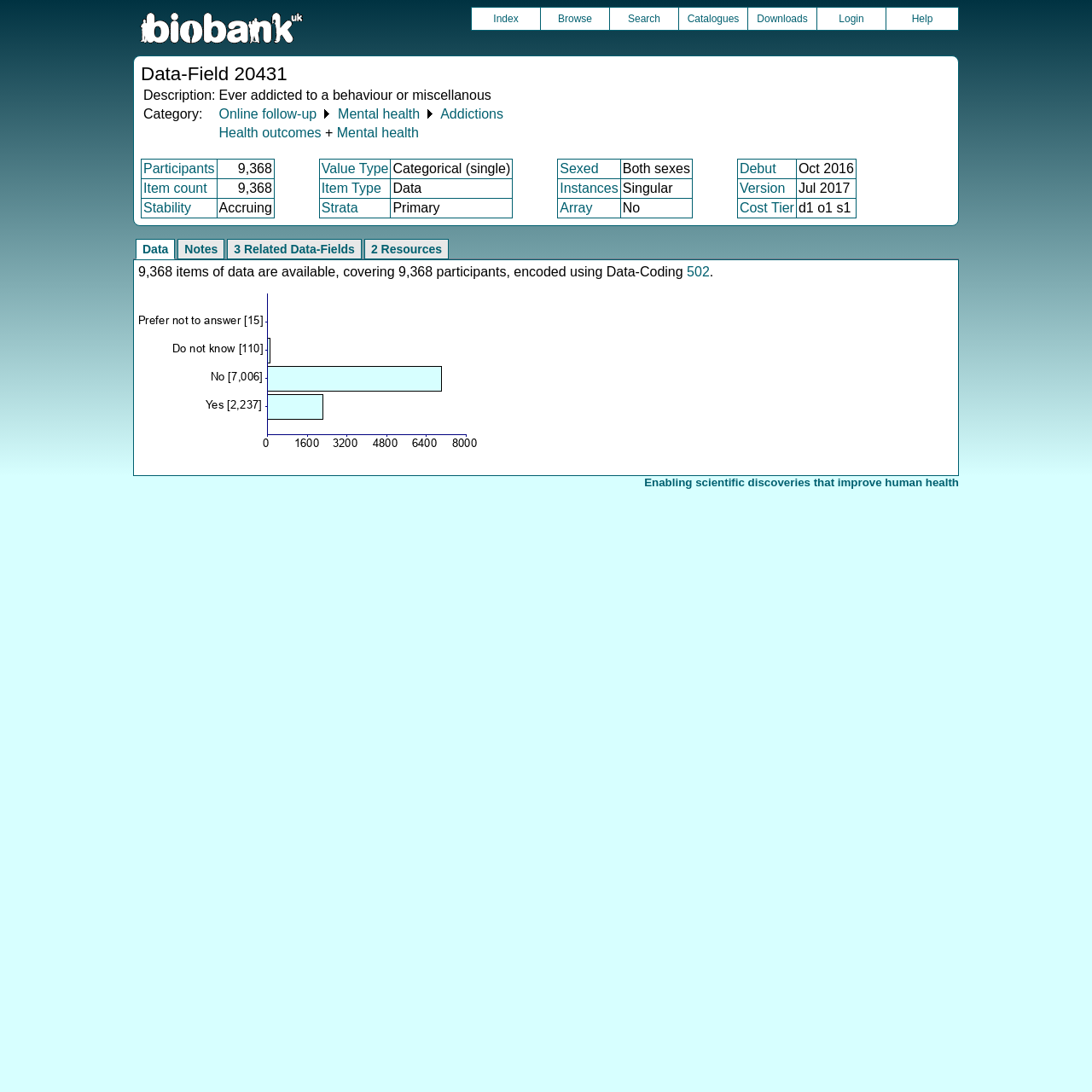Refer to the image and provide an in-depth answer to the question:
How many participants are there in this data field?

I found the number of participants by looking at the table 'Field properties' where it says 'Participants' and the corresponding value is '9,368'.